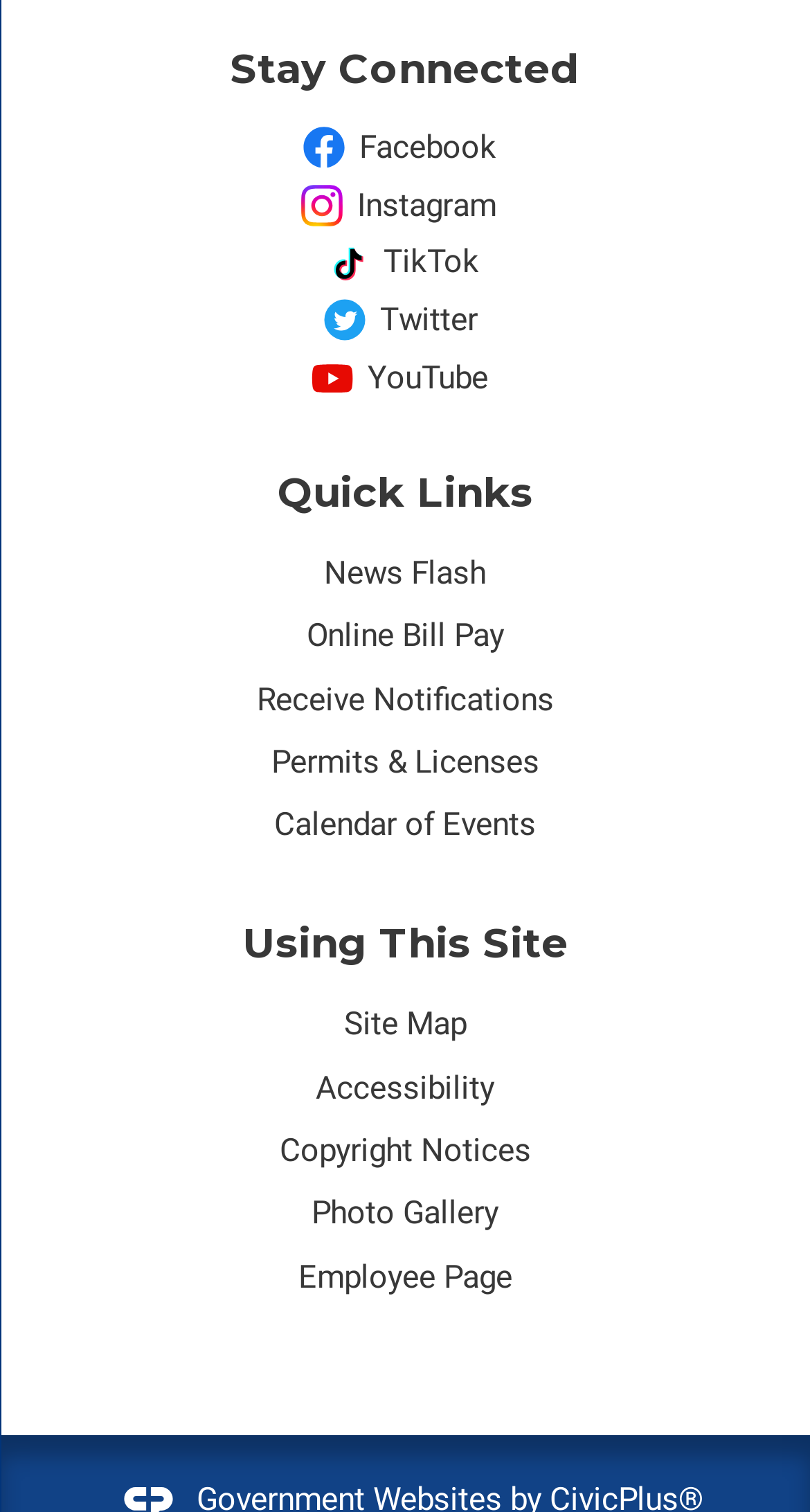Please predict the bounding box coordinates of the element's region where a click is necessary to complete the following instruction: "Access Quick Links". The coordinates should be represented by four float numbers between 0 and 1, i.e., [left, top, right, bottom].

[0.039, 0.31, 0.961, 0.343]